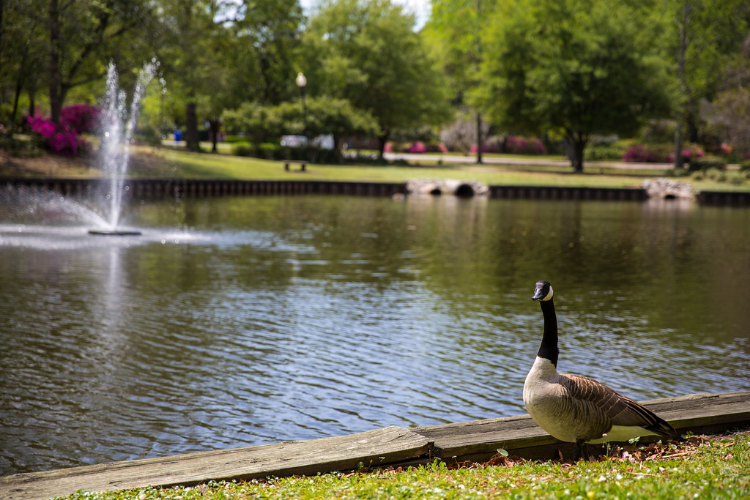Answer the question with a brief word or phrase:
What is the purpose of the well-maintained pathways and benches?

To invite visitors to relax